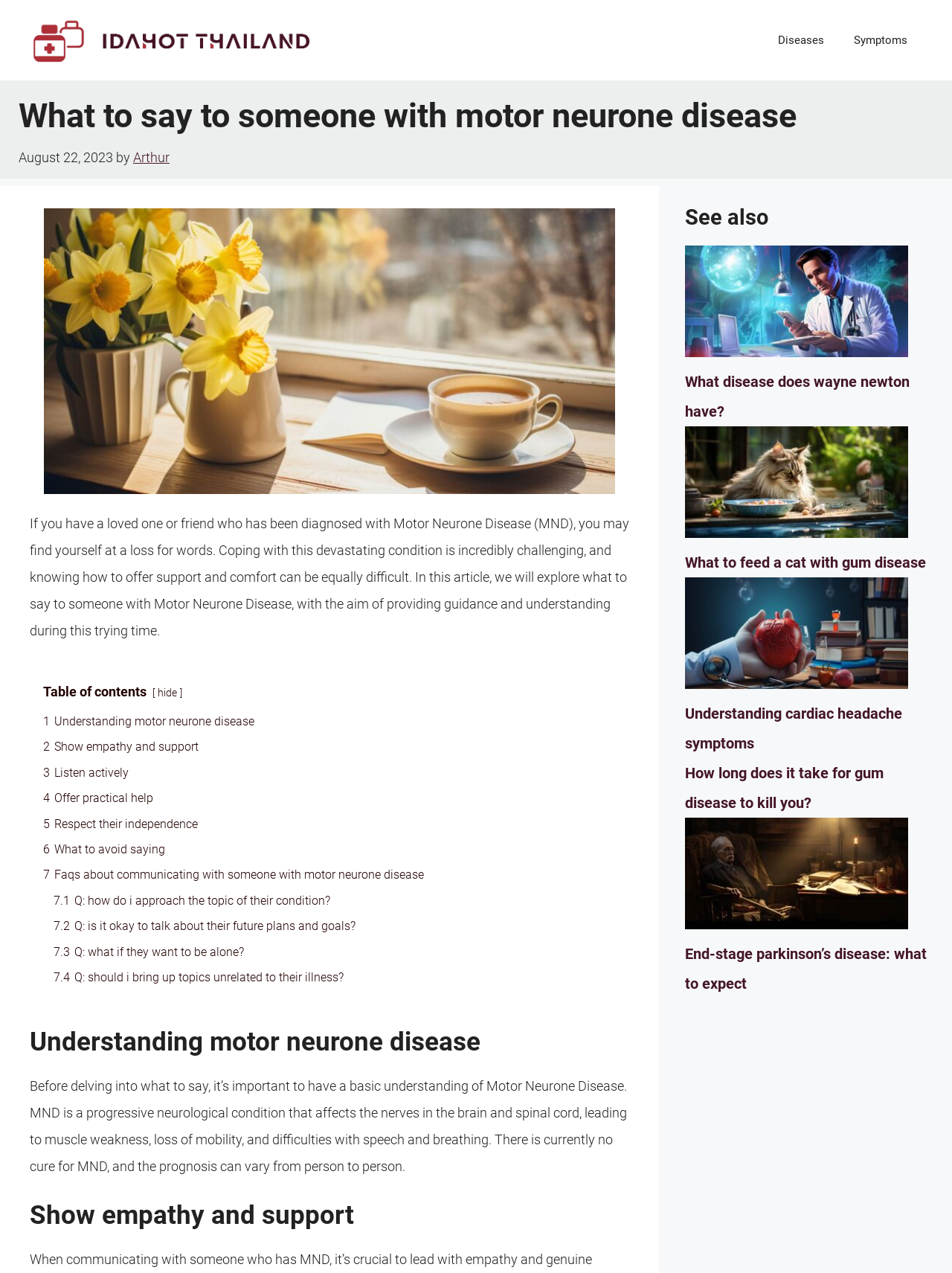Identify the bounding box coordinates of the section to be clicked to complete the task described by the following instruction: "Click the 'Diseases' link in the navigation menu". The coordinates should be four float numbers between 0 and 1, formatted as [left, top, right, bottom].

[0.802, 0.014, 0.881, 0.049]